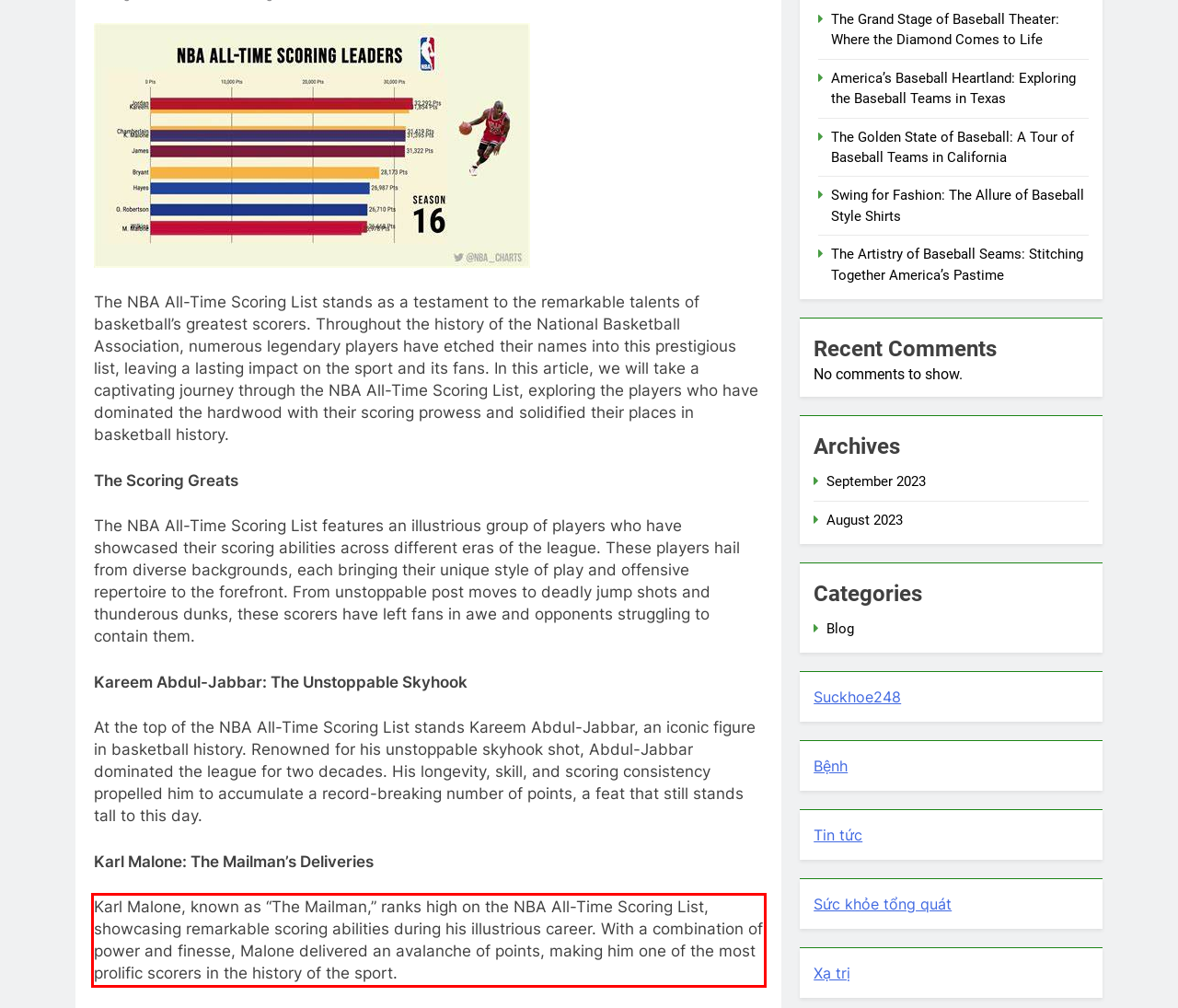Using the provided webpage screenshot, recognize the text content in the area marked by the red bounding box.

Karl Malone, known as “The Mailman,” ranks high on the NBA All-Time Scoring List, showcasing remarkable scoring abilities during his illustrious career. With a combination of power and finesse, Malone delivered an avalanche of points, making him one of the most prolific scorers in the history of the sport.